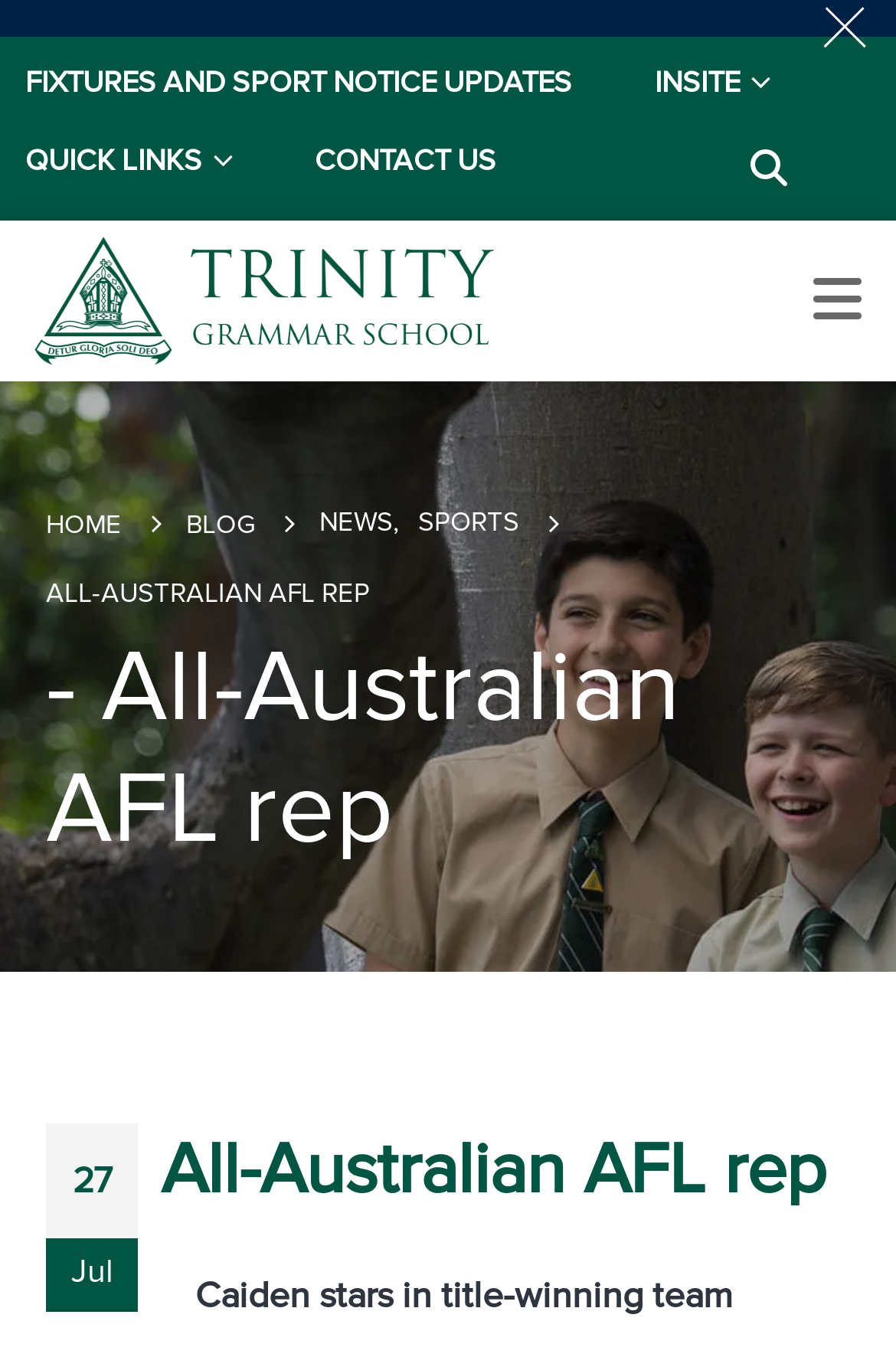What is the date of the article? Based on the screenshot, please respond with a single word or phrase.

27 Jul